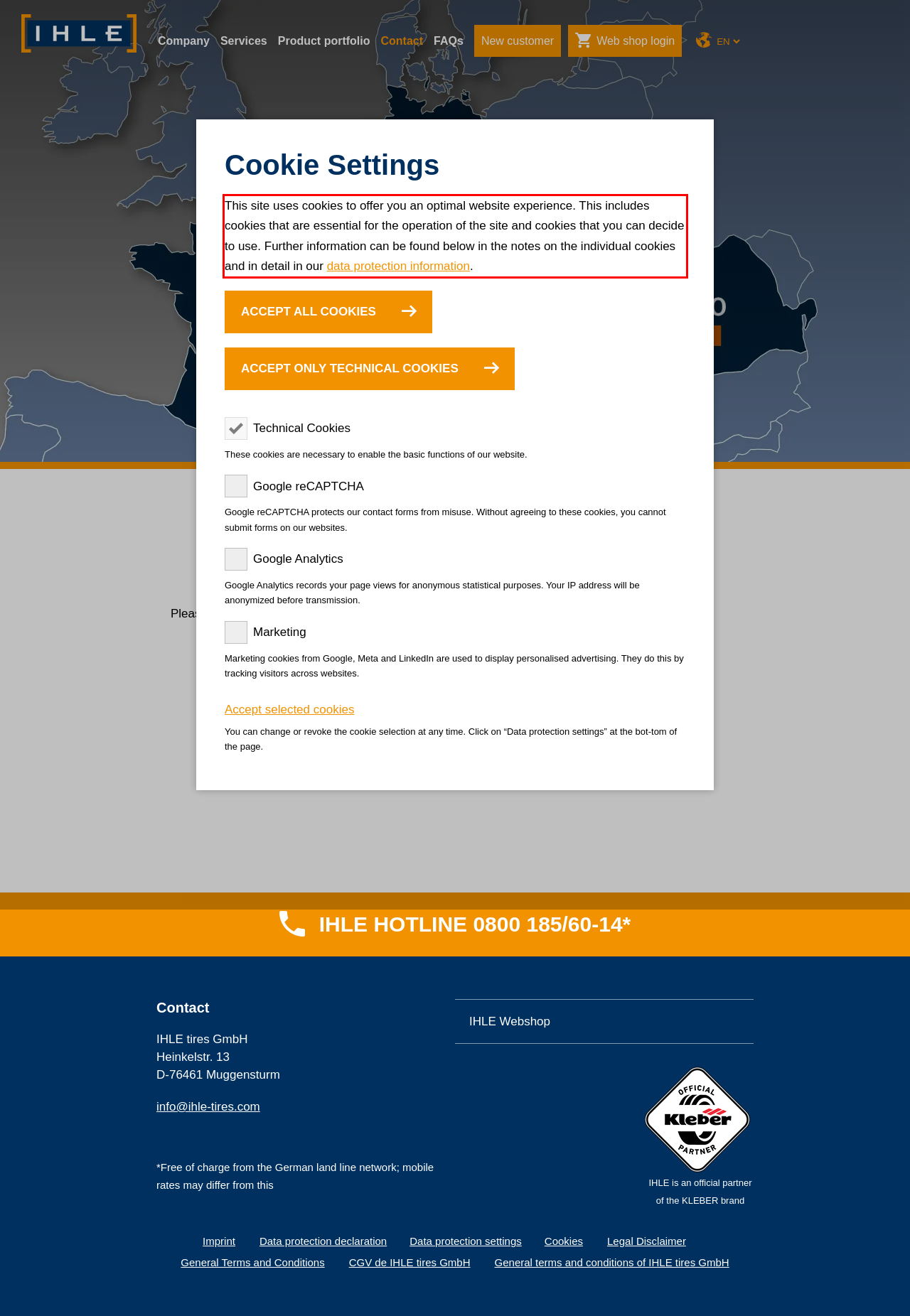Using the webpage screenshot, recognize and capture the text within the red bounding box.

This site uses cookies to offer you an optimal website experience. This includes cookies that are essential for the operation of the site and cookies that you can decide to use. Further information can be found below in the notes on the individual cookies and in detail in our data protection information.